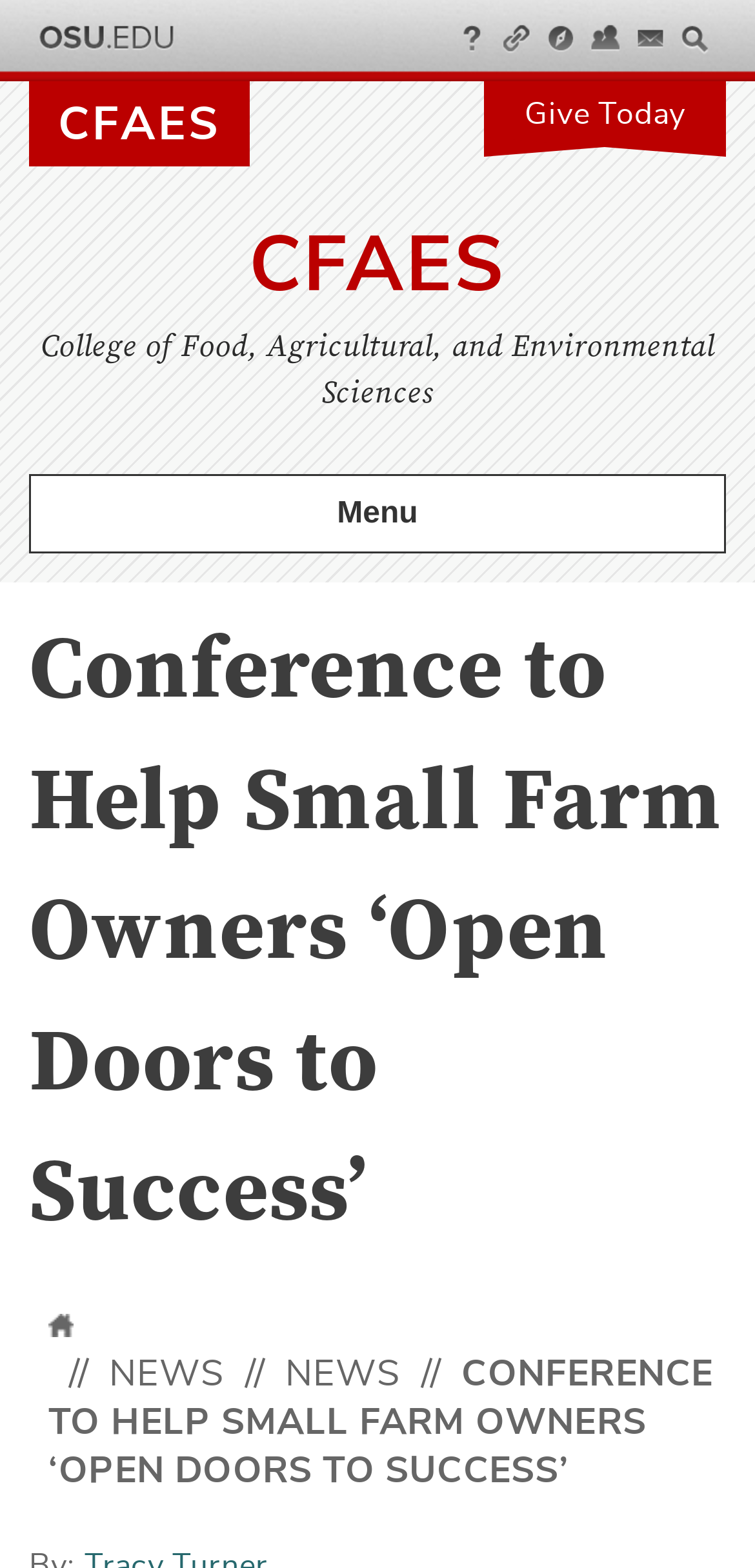How many links are in the top navigation menu?
Please elaborate on the answer to the question with detailed information.

I counted the number of link elements in the top navigation menu by looking at the elements with bounding box coordinates [0.051, 0.016, 0.231, 0.036], [0.595, 0.011, 0.654, 0.039], [0.654, 0.011, 0.713, 0.039], and so on, and found a total of 9 links.